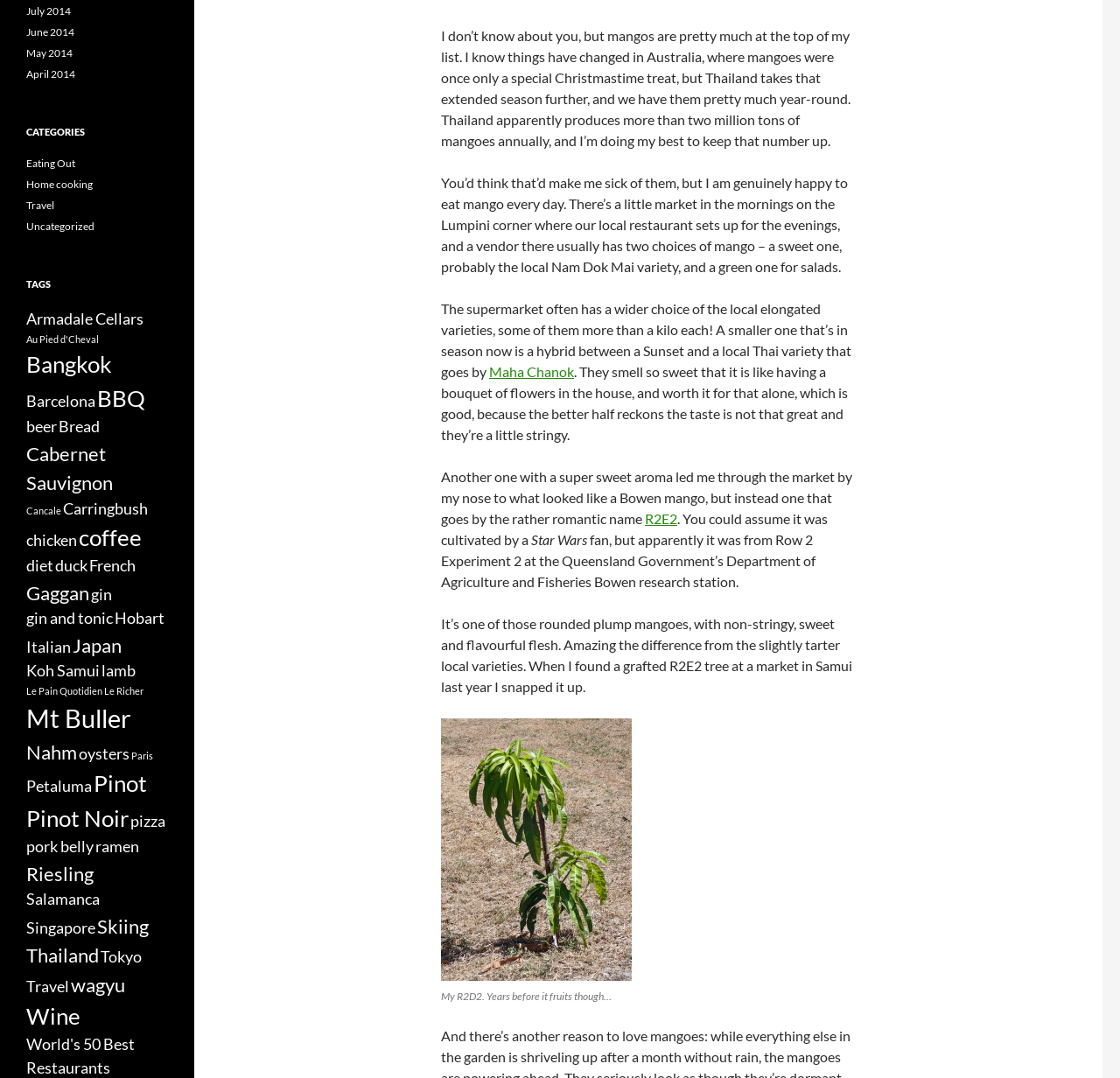Can you find the bounding box coordinates of the area I should click to execute the following instruction: "Click the link to view posts categorized as Eating Out"?

[0.023, 0.145, 0.067, 0.157]